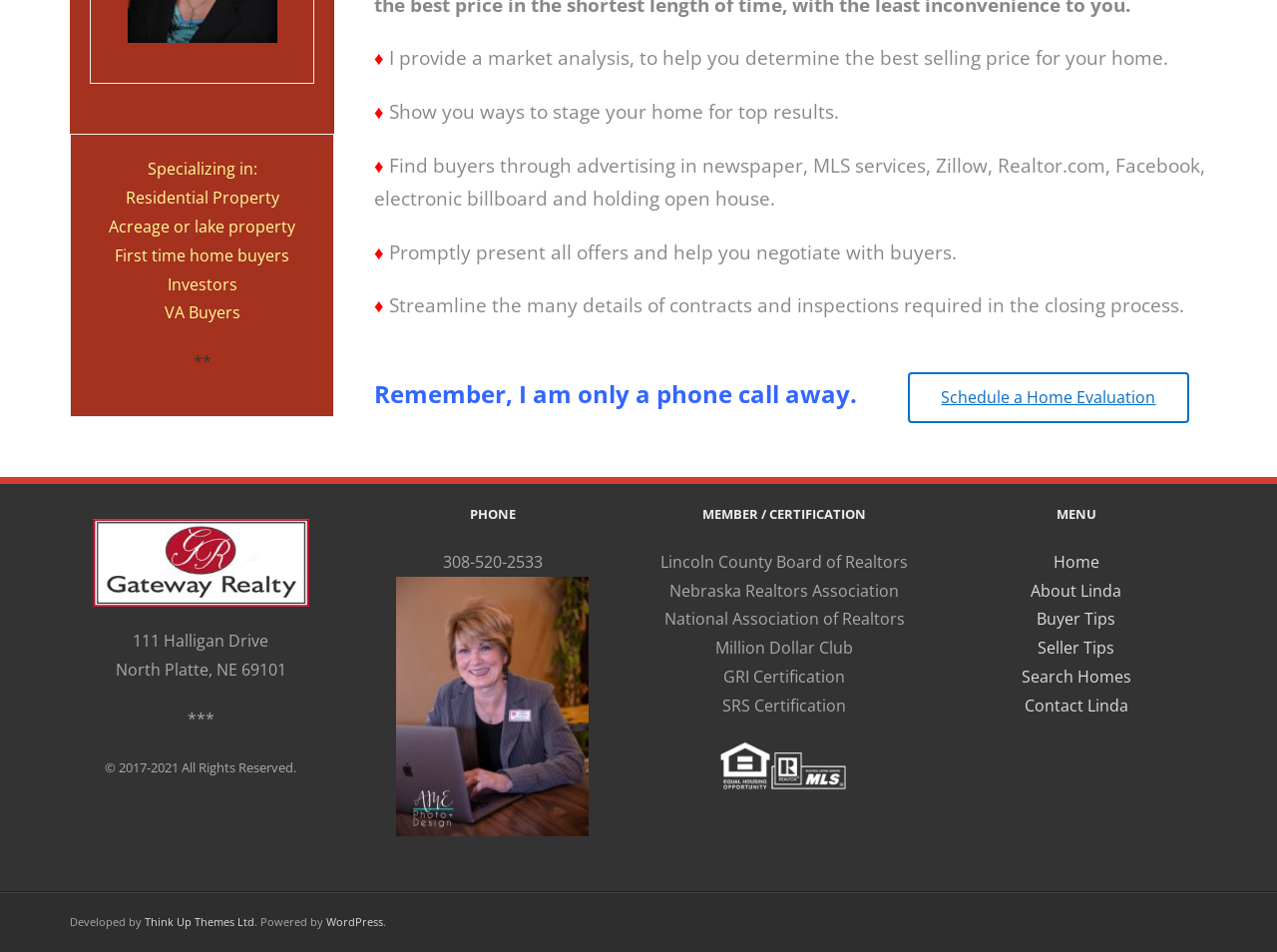Predict the bounding box coordinates for the UI element described as: "Think Up Themes Ltd". The coordinates should be four float numbers between 0 and 1, presented as [left, top, right, bottom].

[0.113, 0.961, 0.199, 0.976]